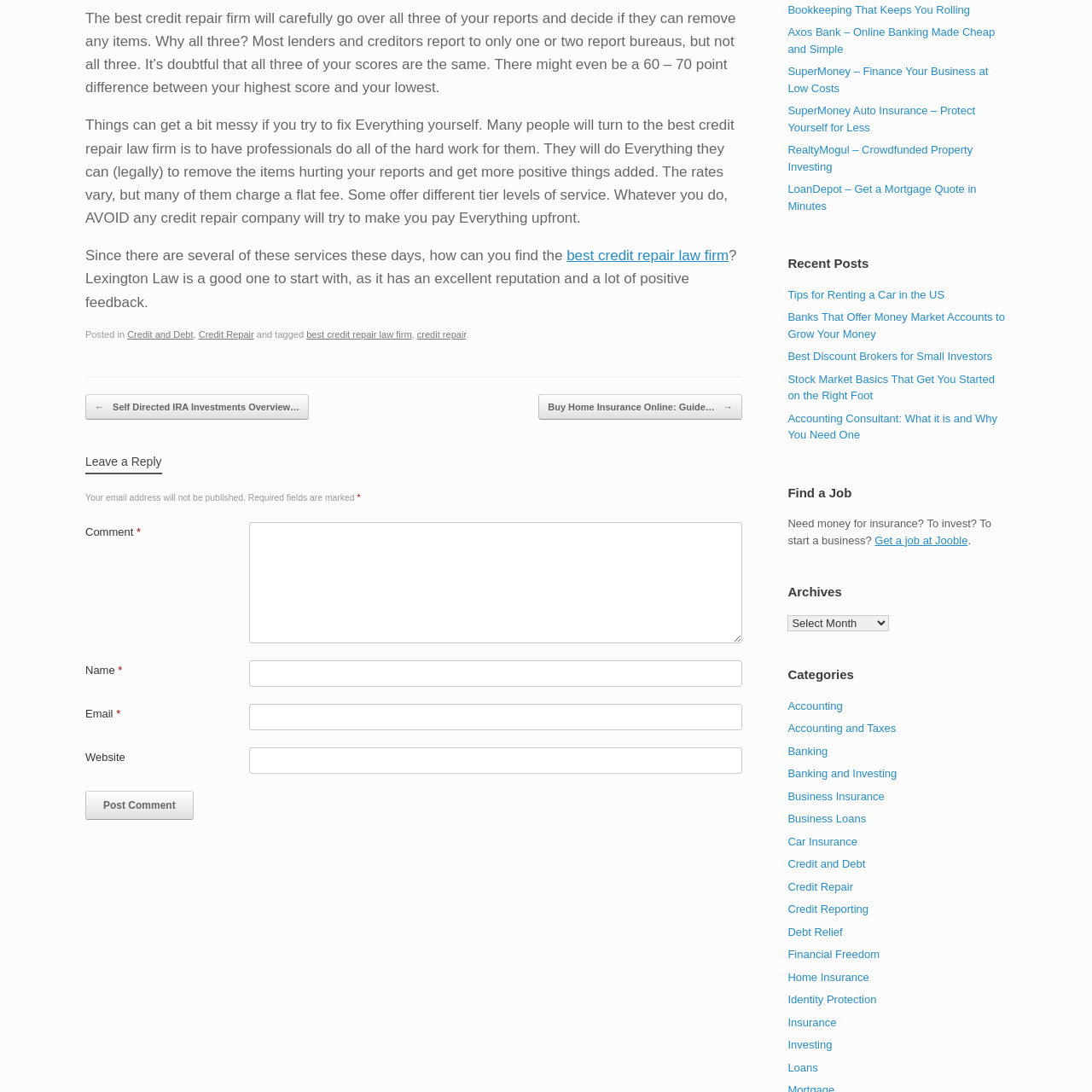Determine the bounding box coordinates of the region to click in order to accomplish the following instruction: "Leave a comment". Provide the coordinates as four float numbers between 0 and 1, specifically [left, top, right, bottom].

[0.228, 0.478, 0.68, 0.589]